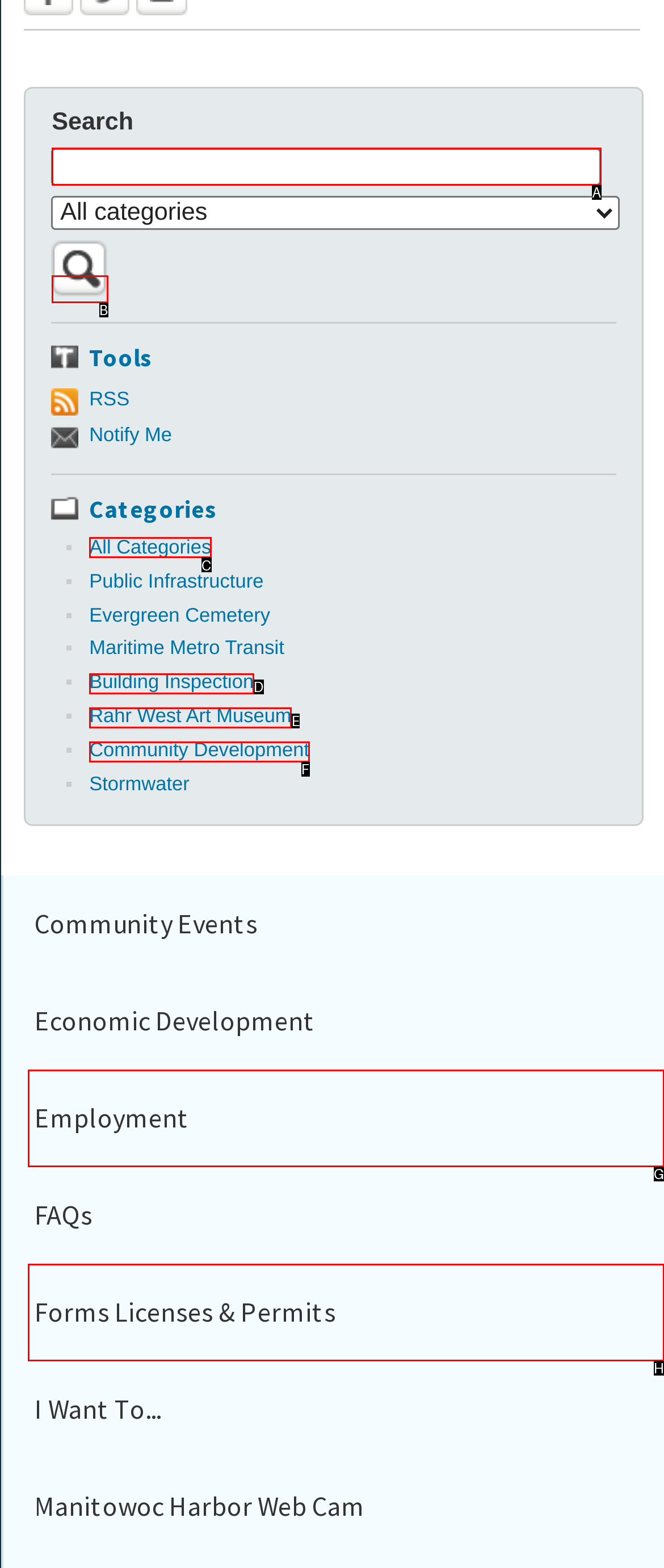Identify the matching UI element based on the description: en: English
Reply with the letter from the available choices.

None